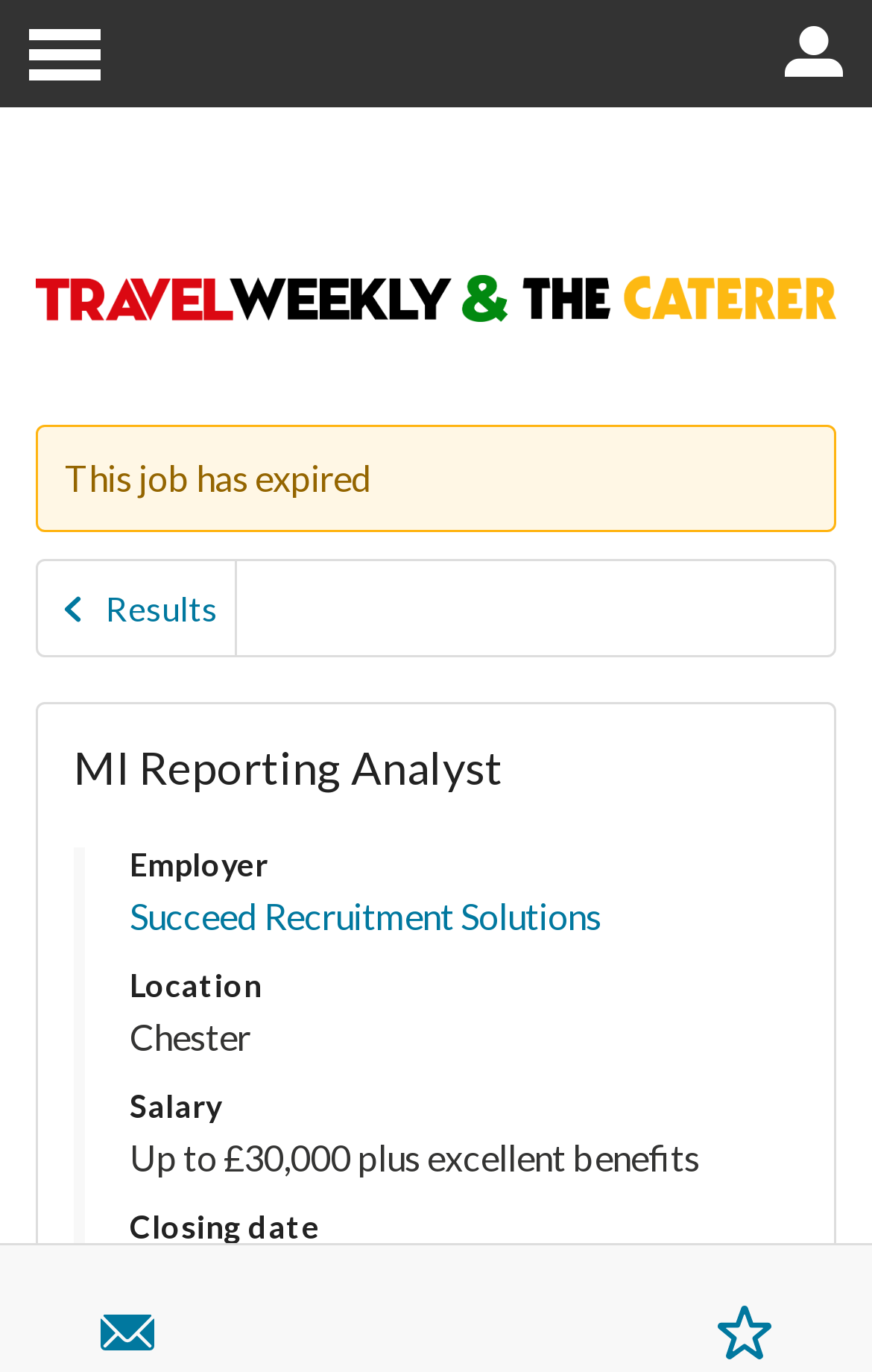Answer the question below with a single word or a brief phrase: 
Who is the employer?

Succeed Recruitment Solutions